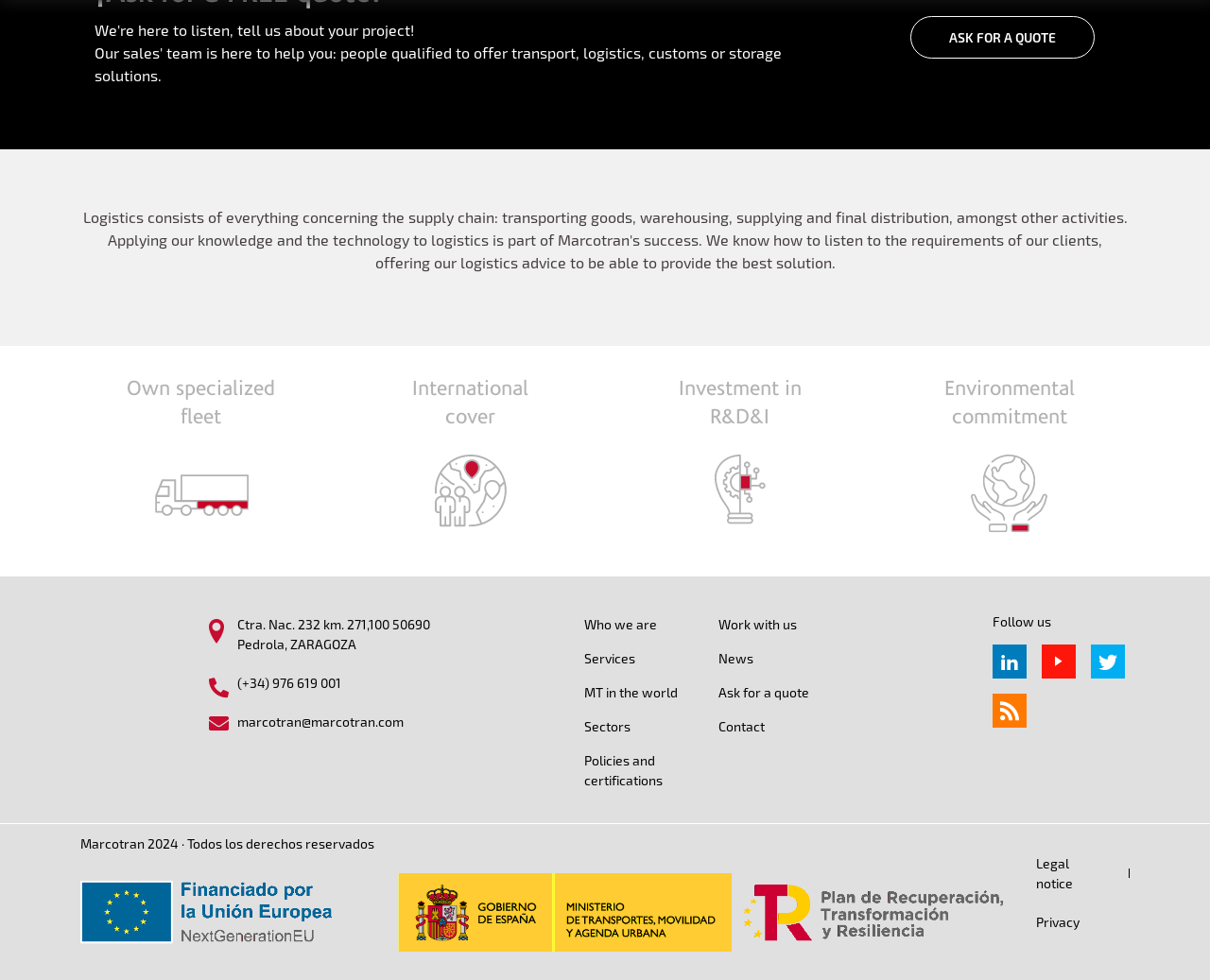What is the company's address?
Using the information from the image, provide a comprehensive answer to the question.

I found the company's address by looking at the contact information section at the bottom of the webpage, where it is listed as Ctra. Nac. 232 km. 271,100 50690 Pedrola, ZARAGOZA.